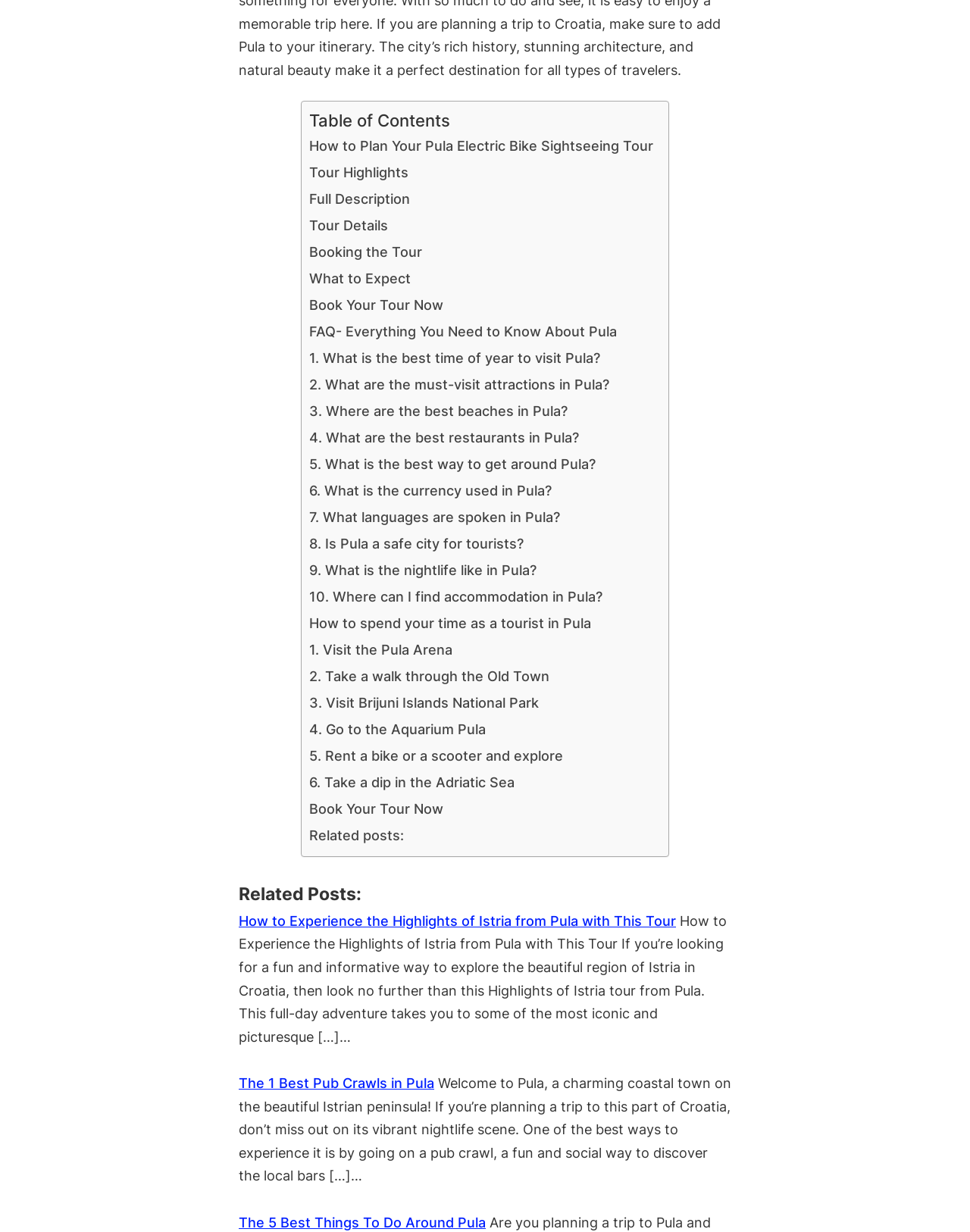Bounding box coordinates are to be given in the format (top-left x, top-left y, bottom-right x, bottom-right y). All values must be floating point numbers between 0 and 1. Provide the bounding box coordinate for the UI element described as: Booking the Tour

[0.319, 0.194, 0.435, 0.215]